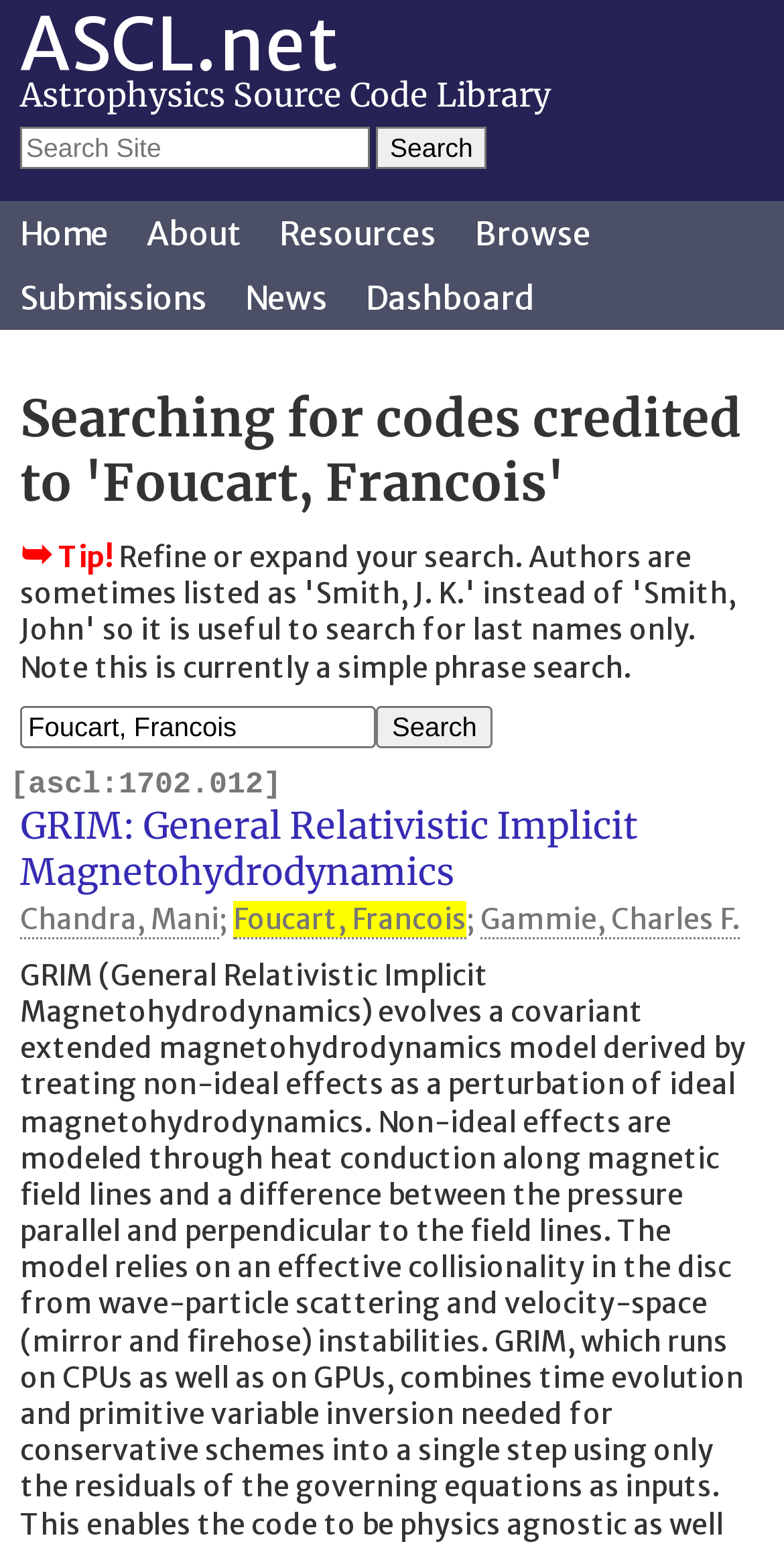What is the purpose of the textbox above the search button?
Can you offer a detailed and complete answer to this question?

The purpose of the textbox above the search button can be inferred from its label 'Search Site', which suggests that it is used to search for content within the website.